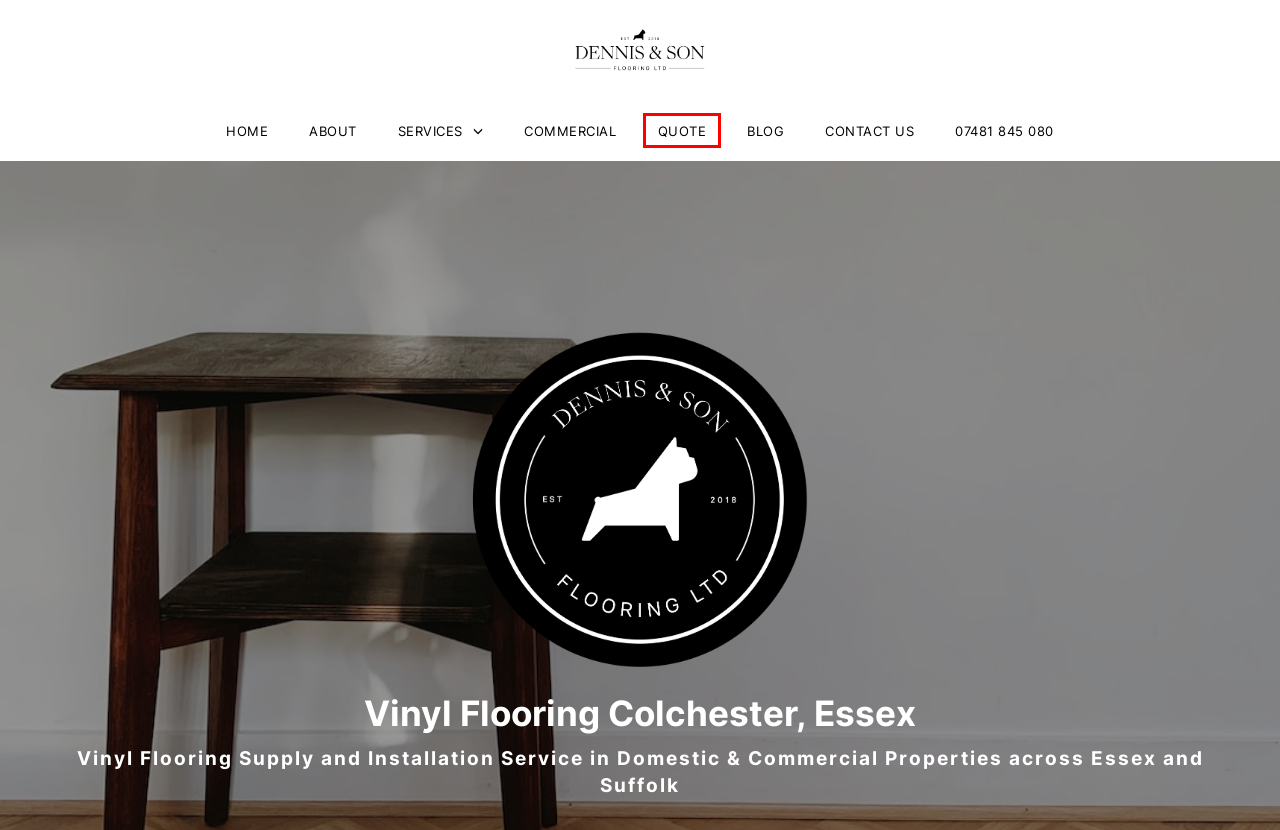You have a screenshot showing a webpage with a red bounding box highlighting an element. Choose the webpage description that best fits the new webpage after clicking the highlighted element. The descriptions are:
A. Blog | Dennis & Son Flooring
B. Flooring In Colchester, Essex | Flooring Company
C. Privacy Policy | Dennis & Son Flooring
D. Contact Dennis & Son Flooring
E. Commercial Flooring In Colchester, Essex | Contractor
F. No Obligation Quote From Dennis & Son Flooring
G. About Dennis & Son Flooring | Luke
H. Terms & Conditions | Dennis & Son Flooring

F